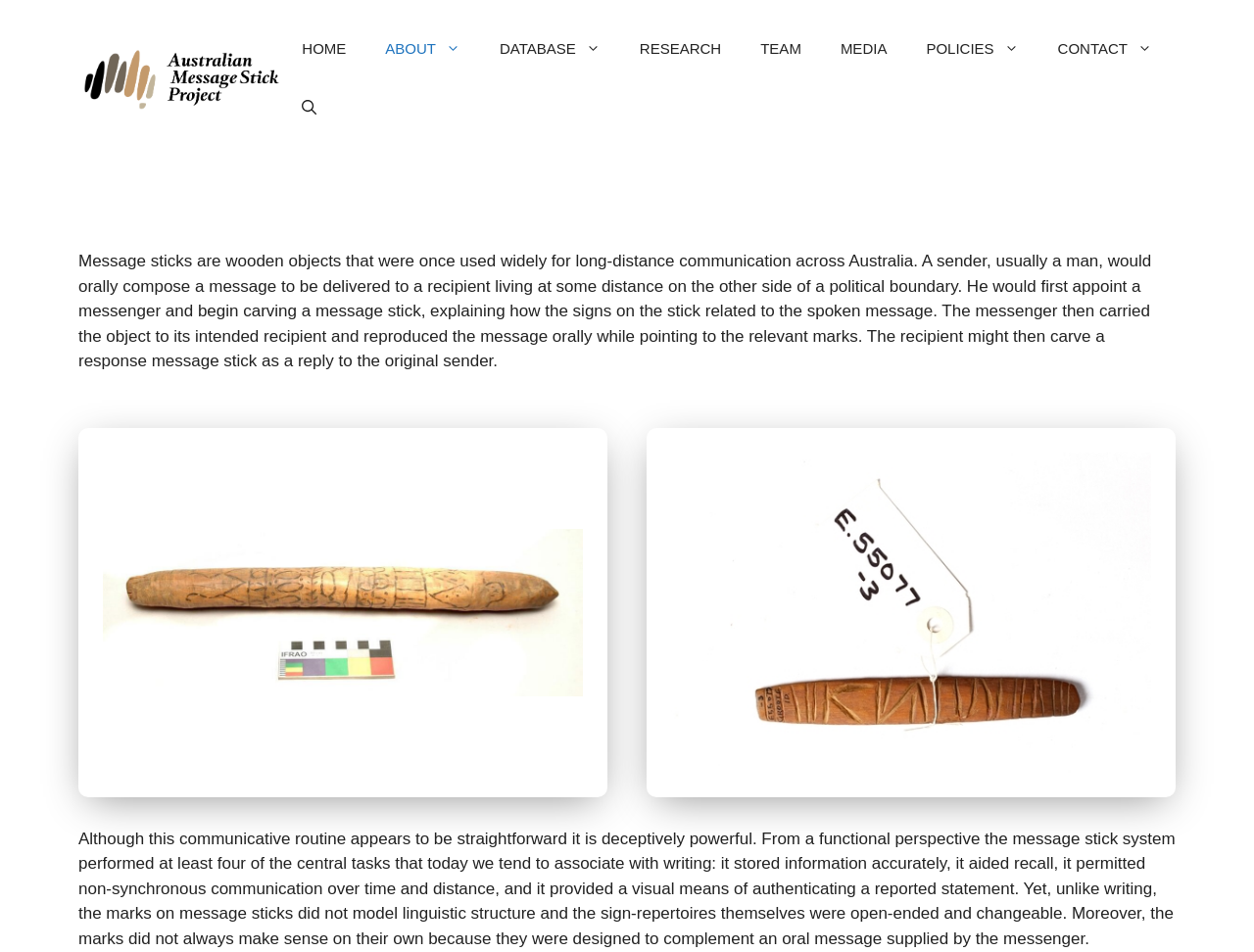Determine the bounding box coordinates of the UI element that matches the following description: "alt="The Message Sticks Project"". The coordinates should be four float numbers between 0 and 1 in the format [left, top, right, bottom].

[0.062, 0.071, 0.225, 0.091]